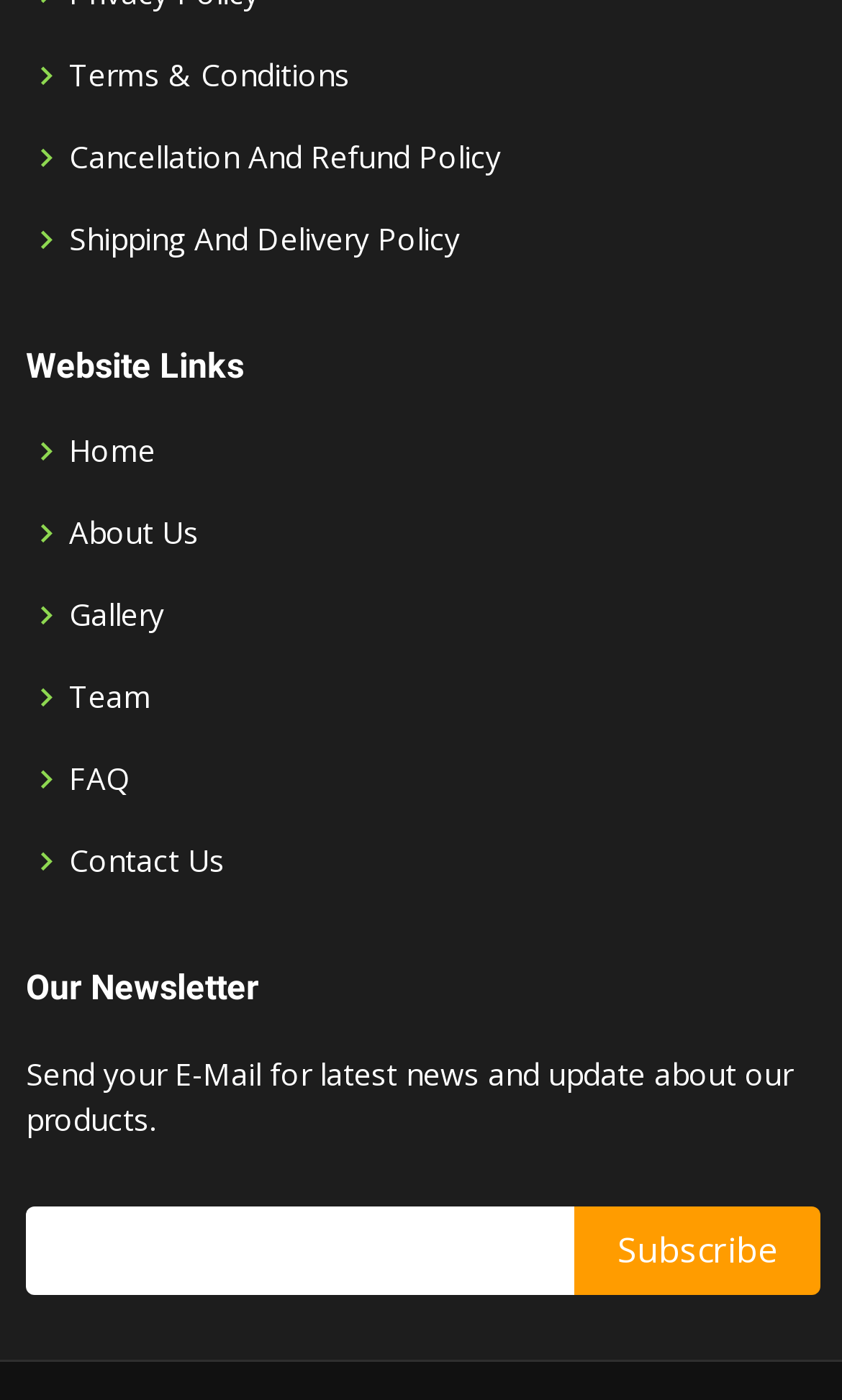Identify the bounding box of the UI element that matches this description: "Shipping And Delivery Policy".

[0.082, 0.161, 0.546, 0.183]